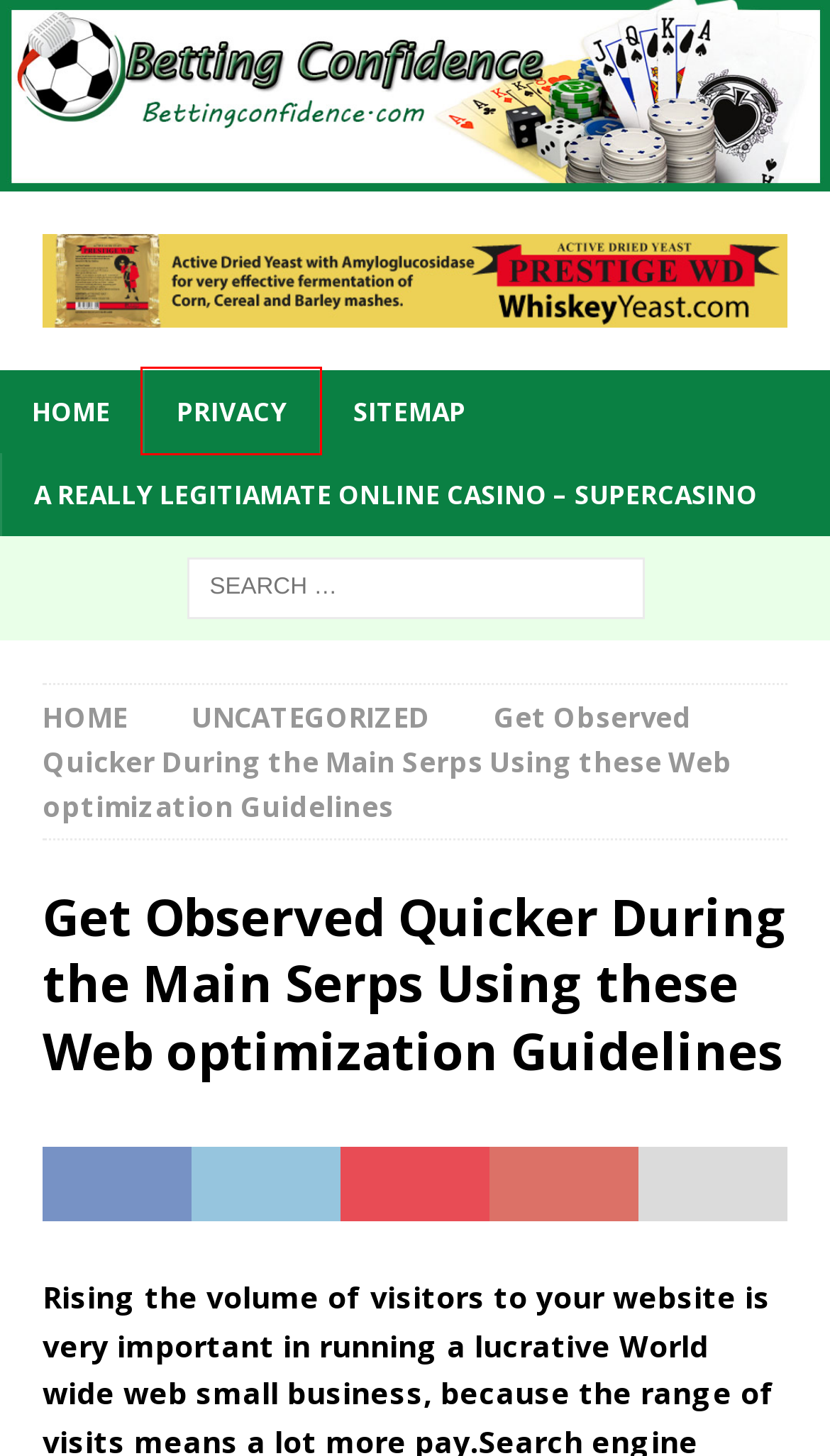Given a screenshot of a webpage with a red bounding box highlighting a UI element, choose the description that best corresponds to the new webpage after clicking the element within the red bounding box. Here are your options:
A. Sitemap - bettingconfidence
B. Bet XC fairplay apk Gambling and Betting Portal
C. Uncategorized Archives - bettingconfidence
D. Zero Soda Concentrate from Aromhuset: Delicious and Without Taste - bettingconfidence
E. Members - bettingconfidence
F. Privacy - bettingconfidence
G. Whiskey Yeast for Home Distillation - Whiskeyyeast
H. A really legitiamate online casino - supercasino - bettingconfidence

F